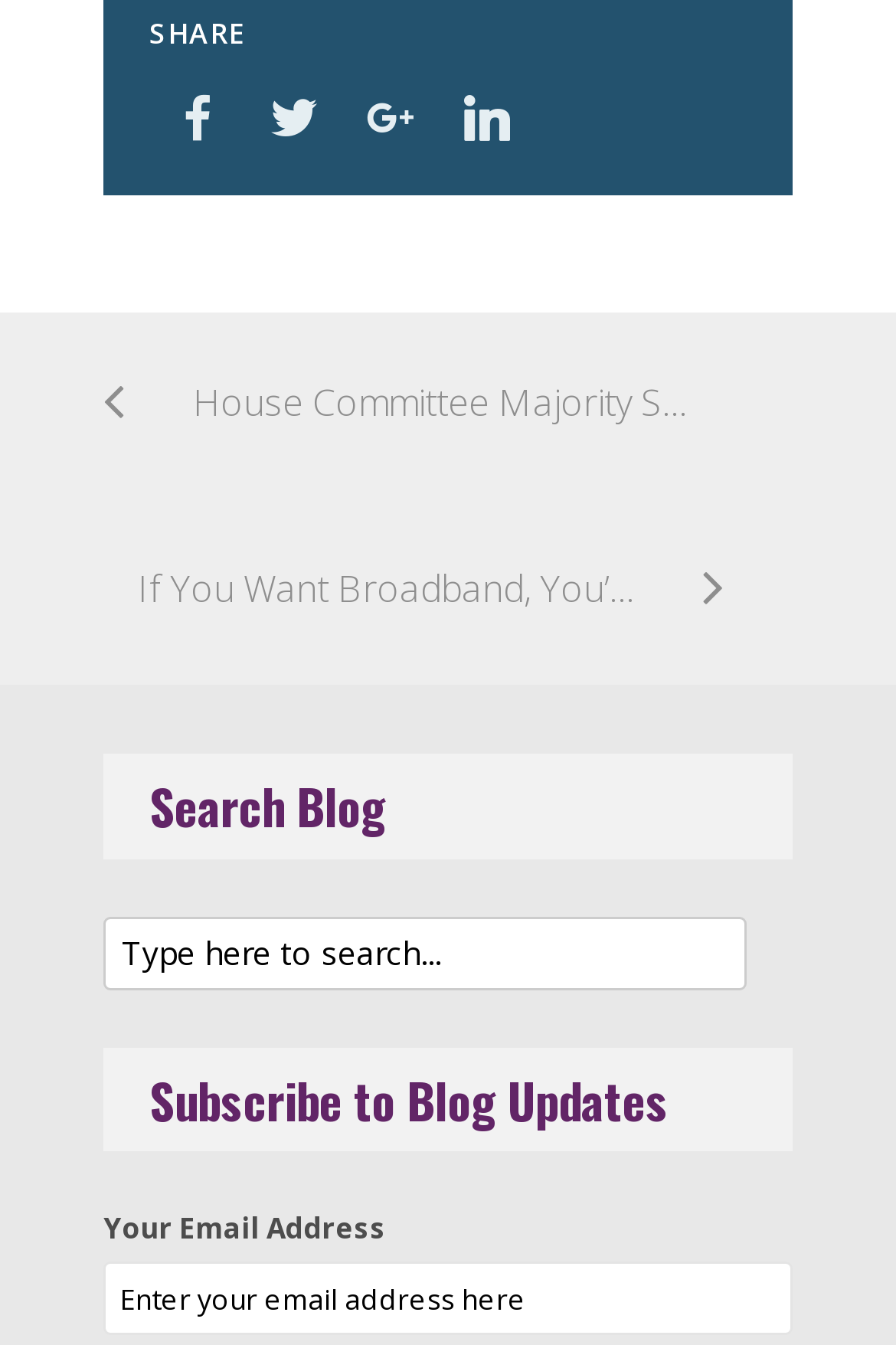Give a short answer using one word or phrase for the question:
How many social media links are available?

4